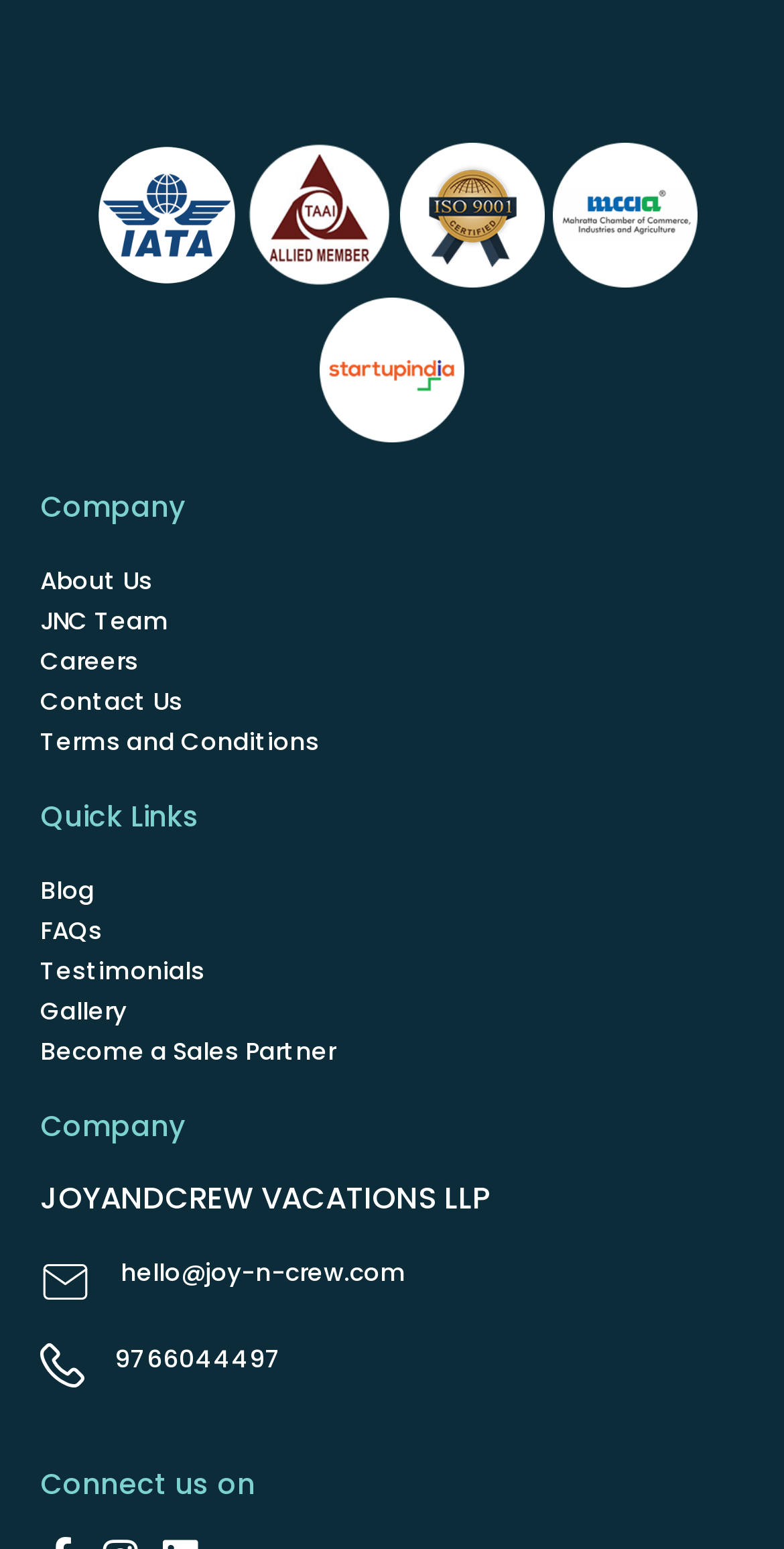Extract the bounding box coordinates for the UI element described as: "Terms and Conditions".

[0.051, 0.466, 0.949, 0.492]